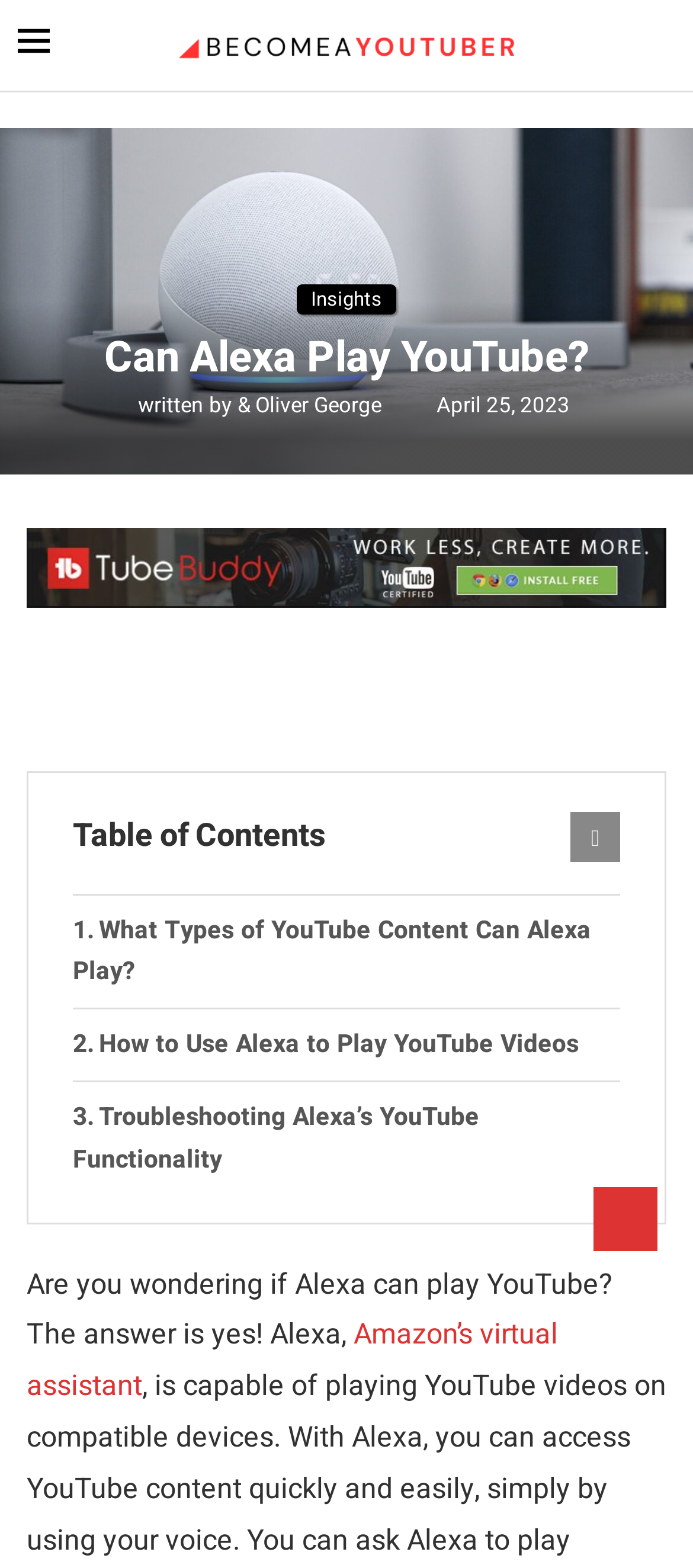Provide a brief response to the question using a single word or phrase: 
What social media platforms can you share the article on?

Facebook, Twitter, Pinterest, Email